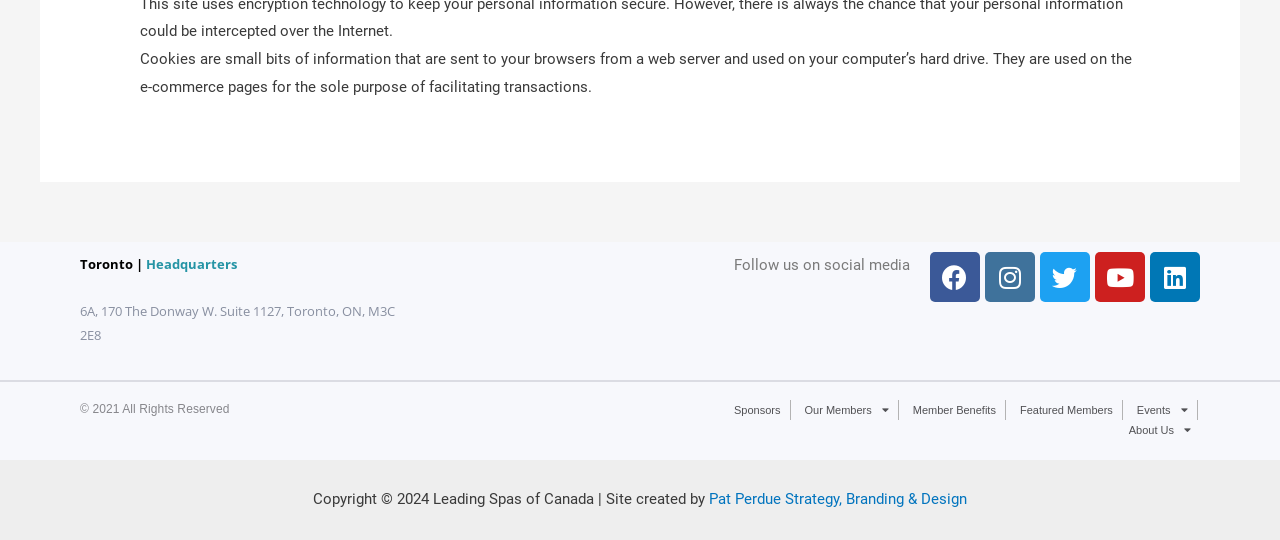What social media platforms can you follow this organization on?
Look at the image and answer with only one word or phrase.

Facebook, Instagram, Twitter, Youtube, Linkedin